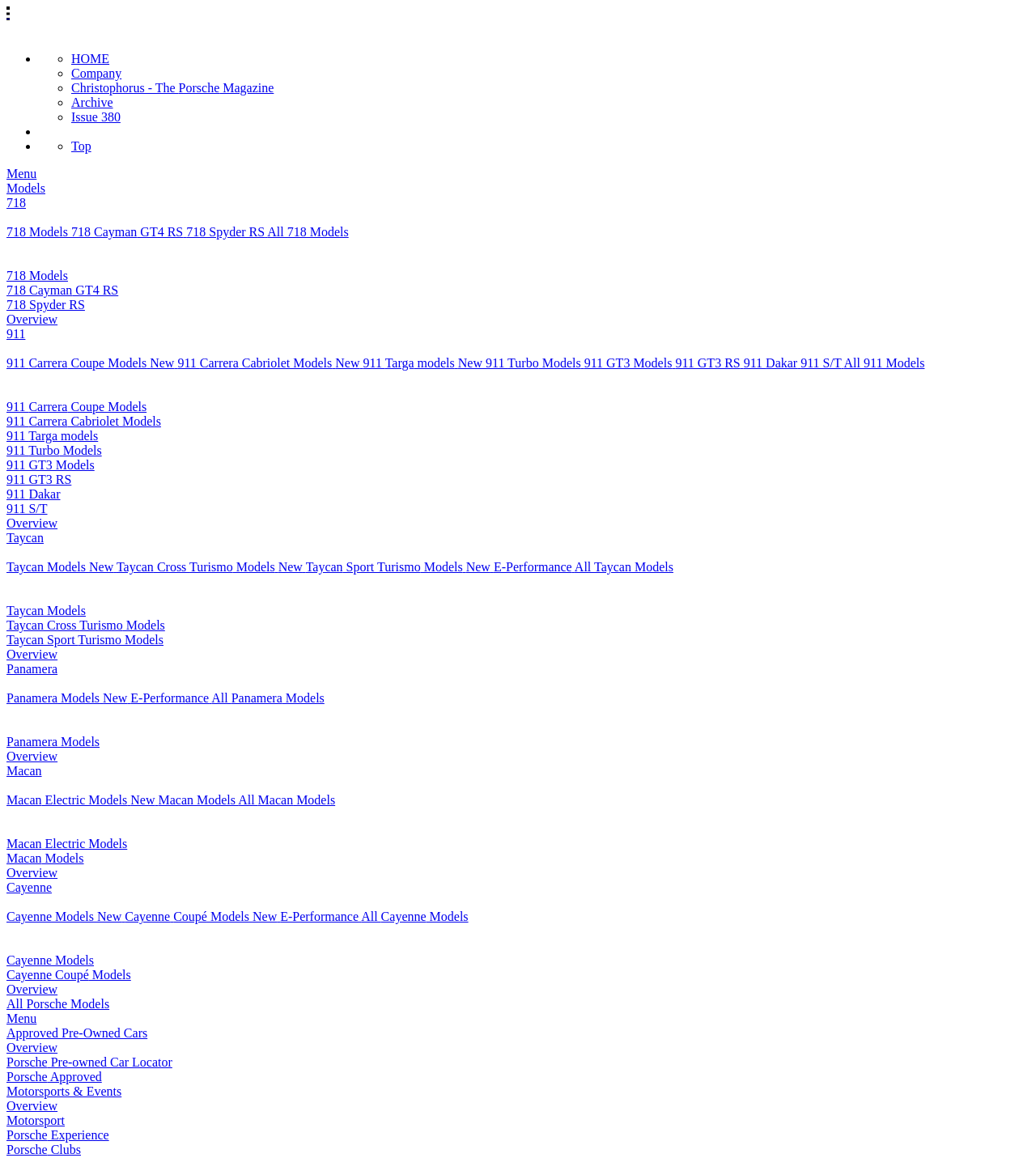Indicate the bounding box coordinates of the element that needs to be clicked to satisfy the following instruction: "View 718 Cayman GT4 RS". The coordinates should be four float numbers between 0 and 1, i.e., [left, top, right, bottom].

[0.069, 0.194, 0.18, 0.206]